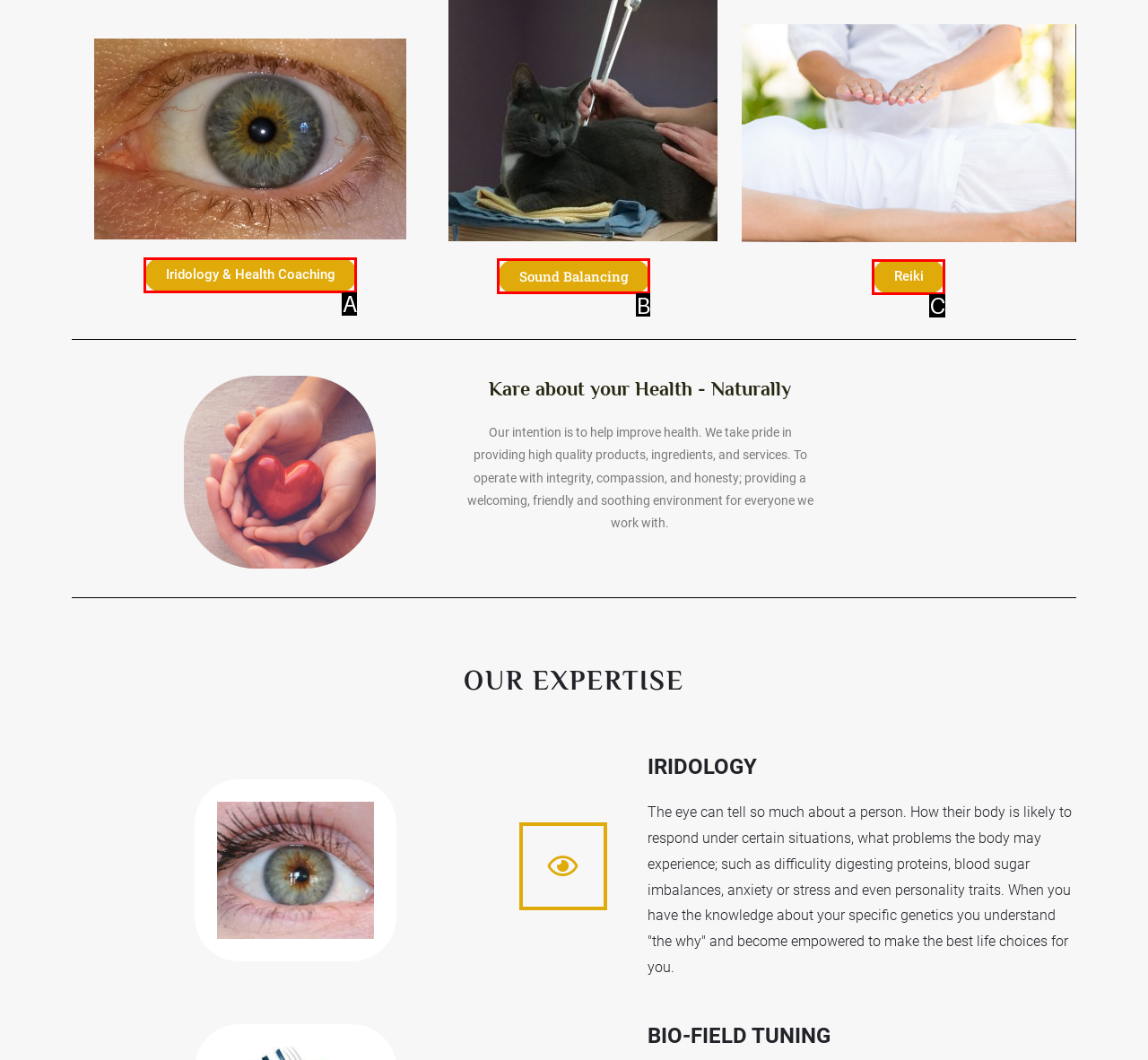Determine which option fits the following description: Sound Balancing
Answer with the corresponding option's letter directly.

B